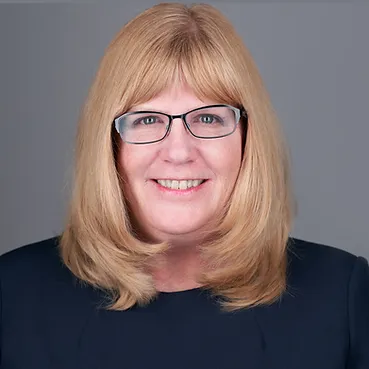Please answer the following question as detailed as possible based on the image: 
What is Dr. Rigaut's academic background?

According to the caption, Dr. Rigaut has an impressive academic background, including a Ph.D. in Microbiology and Molecular Genetics from Rutgers University, which suggests that her academic background is in the field of microbiology and molecular genetics.